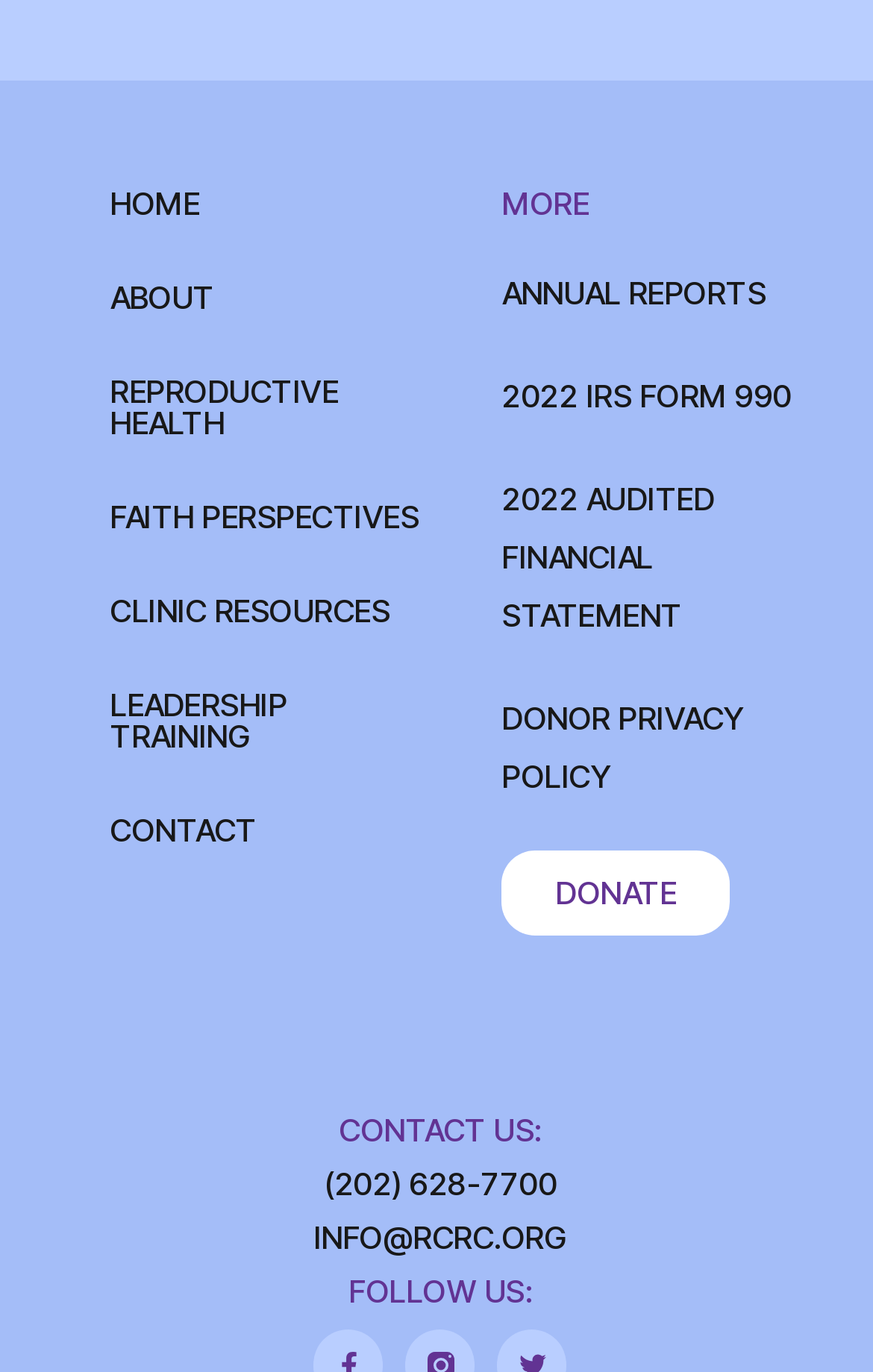Specify the bounding box coordinates for the region that must be clicked to perform the given instruction: "Check October 2019".

None